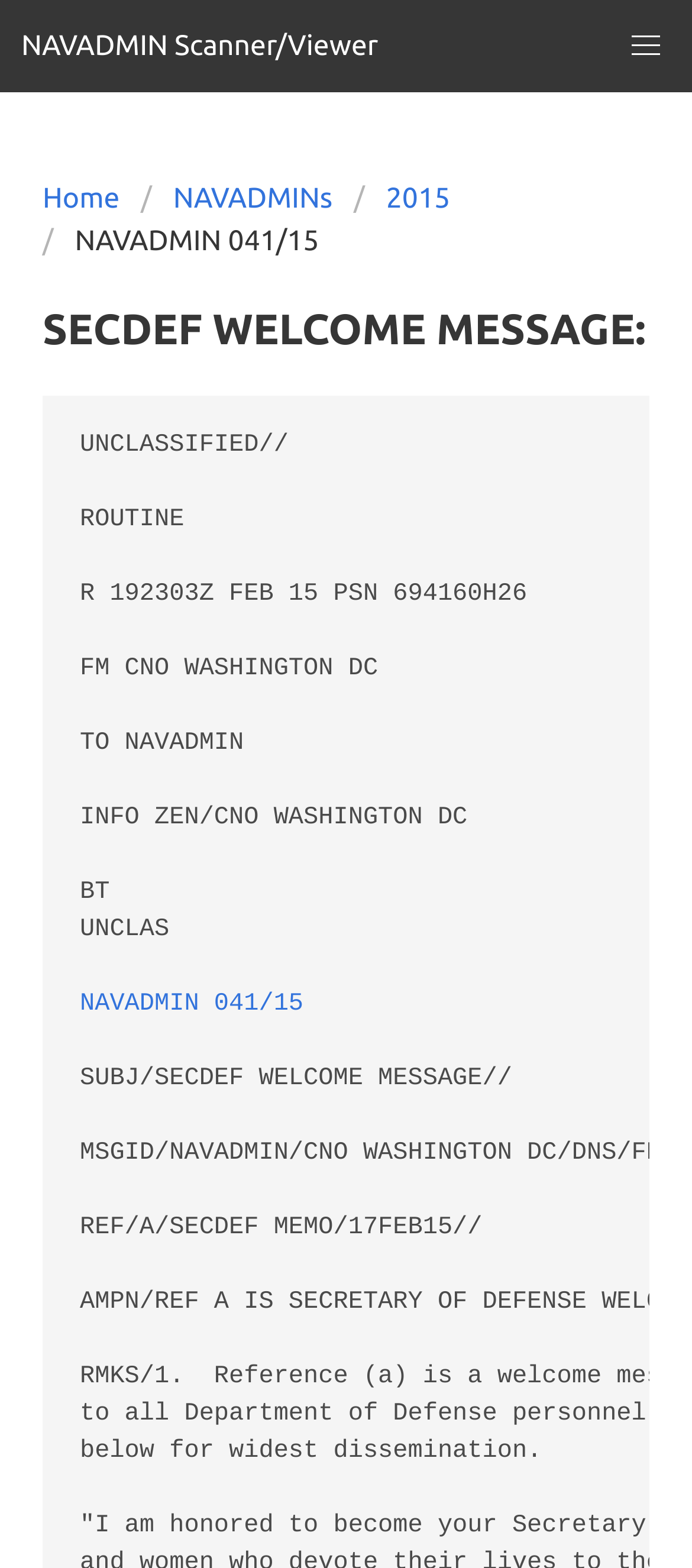Determine the bounding box for the HTML element described here: "NAVADMIN 041/15". The coordinates should be given as [left, top, right, bottom] with each number being a float between 0 and 1.

[0.115, 0.631, 0.44, 0.649]